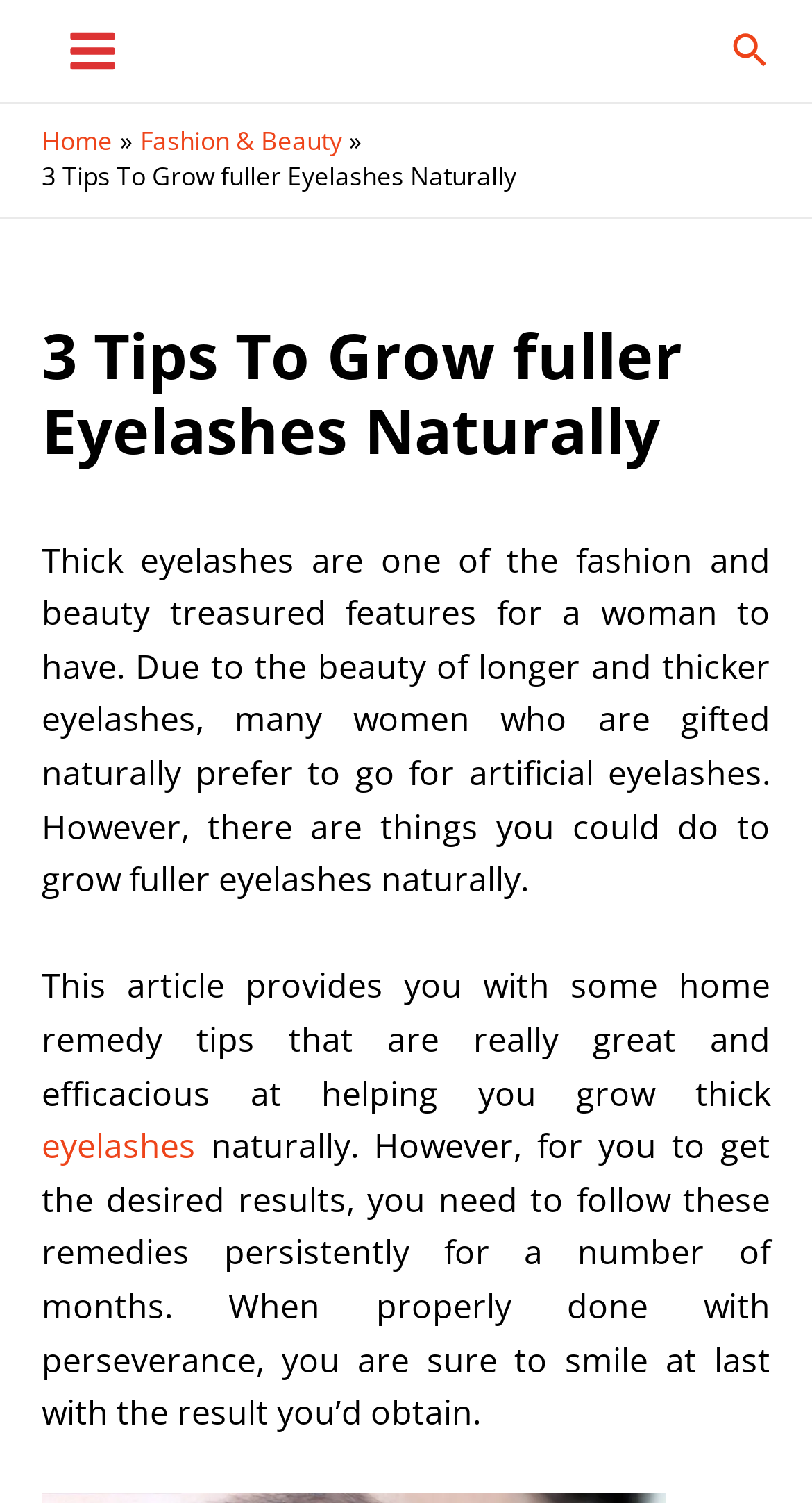How many home remedy tips are provided in this article?
Based on the screenshot, give a detailed explanation to answer the question.

The article mentions that it provides some home remedy tips that are great and efficacious at helping to grow thick eyelashes naturally, but it does not specify the exact number of tips.